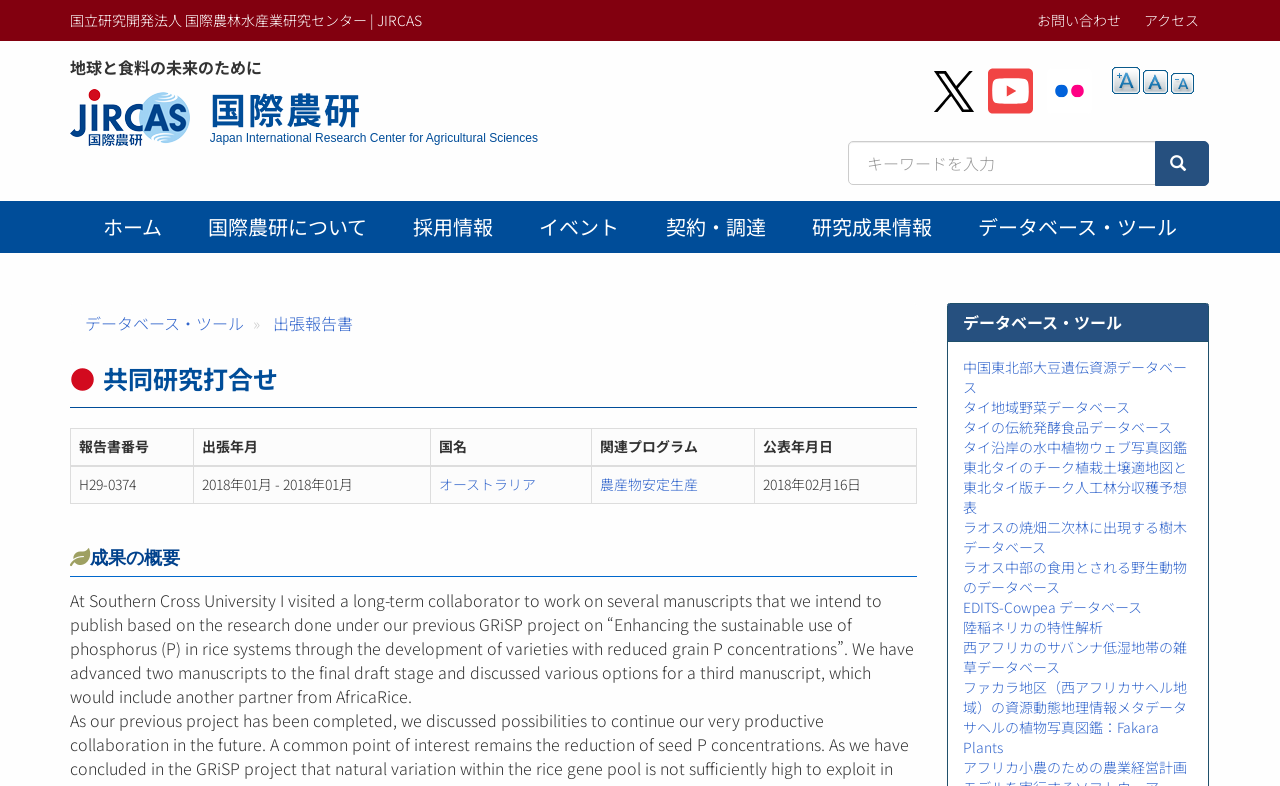Using details from the image, please answer the following question comprehensively:
Where did the author visit a collaborator?

The text states that the author visited a long-term collaborator at Southern Cross University to work on several manuscripts.